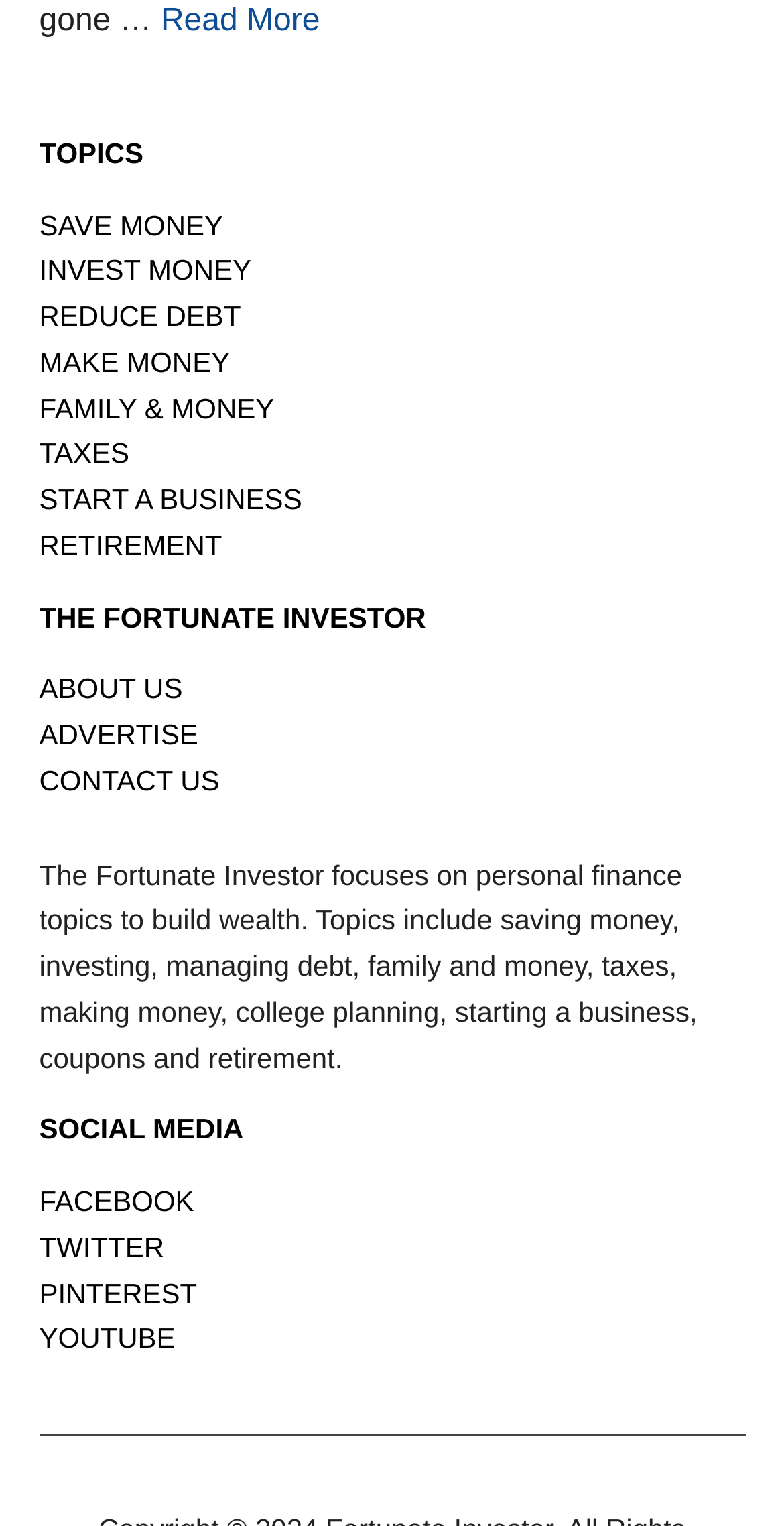How many social media links are available?
Refer to the image and offer an in-depth and detailed answer to the question.

The number of social media links can be determined by counting the link elements under the 'SOCIAL MEDIA' heading, which are FACEBOOK, TWITTER, PINTEREST, and YOUTUBE, totaling 4 links.